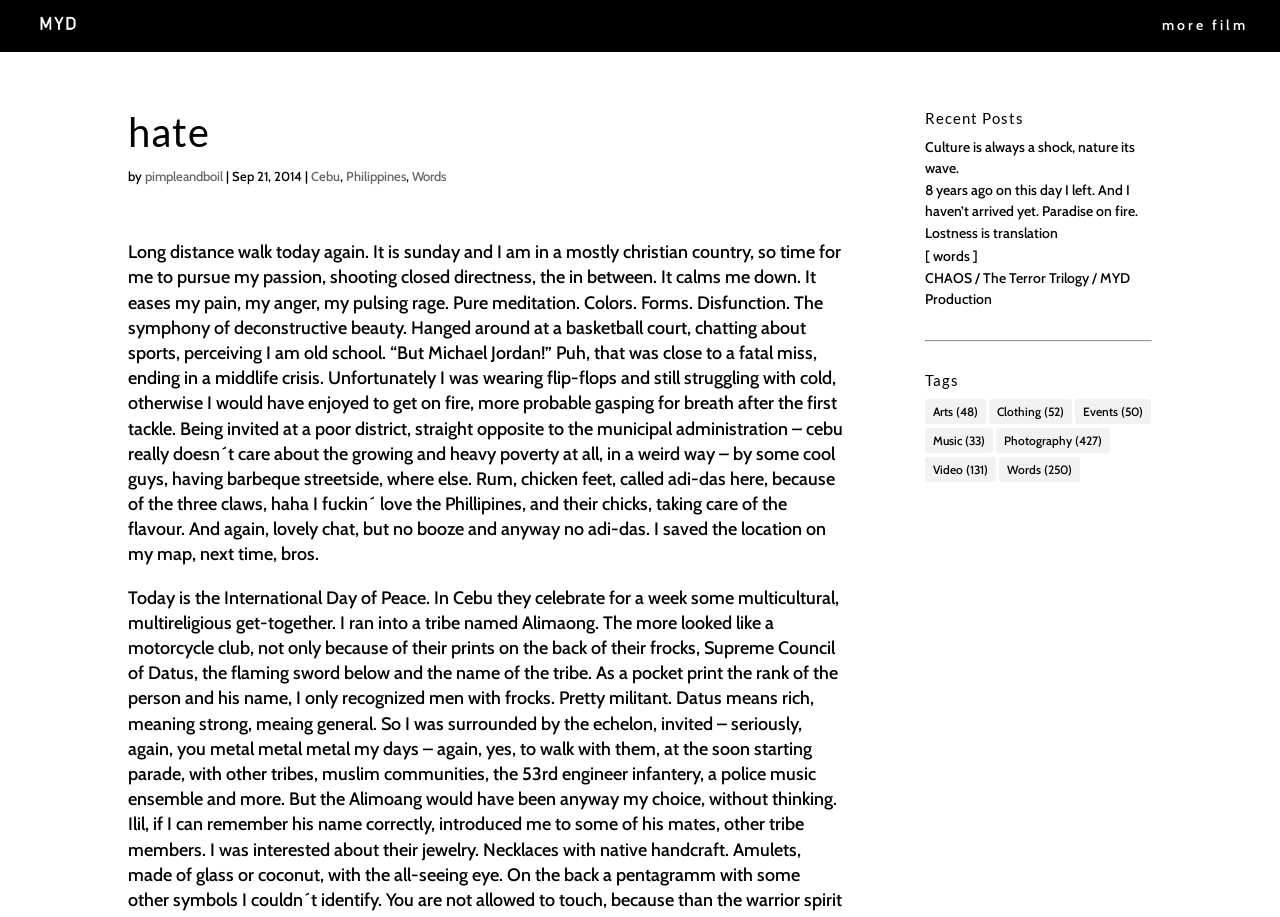Find the bounding box coordinates of the area to click in order to follow the instruction: "Check out the recent post 'Culture is always a shock, nature its wave'".

[0.722, 0.15, 0.887, 0.192]